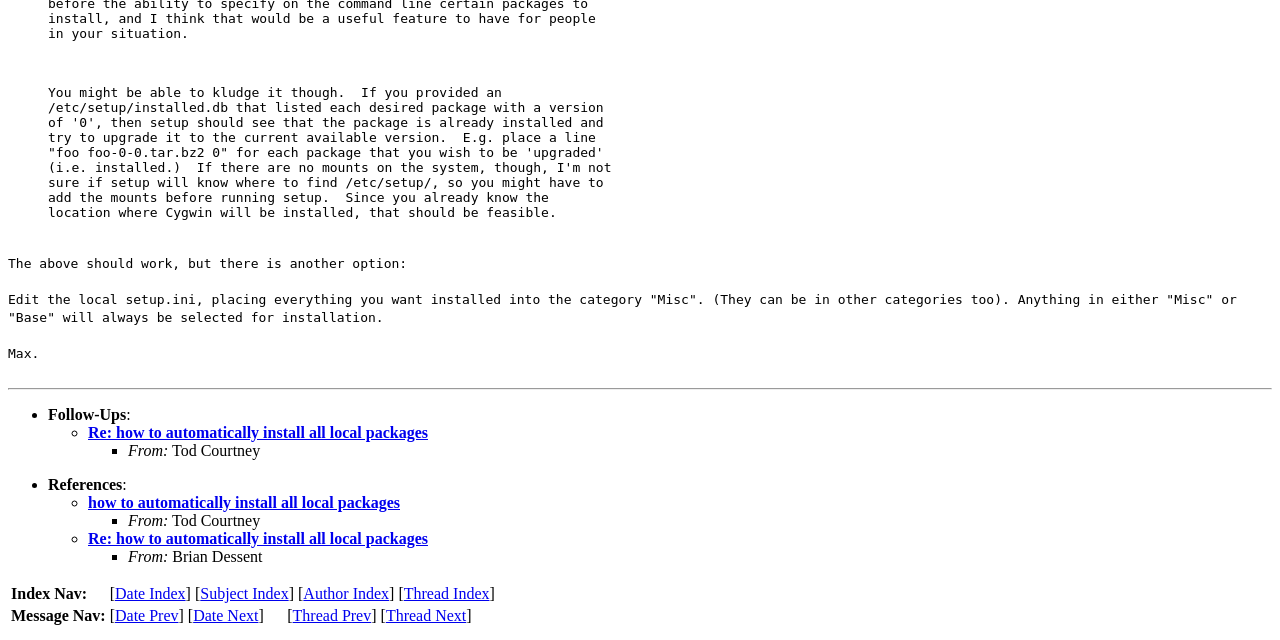Given the description Subject Index, predict the bounding box coordinates of the UI element. Ensure the coordinates are in the format (top-left x, top-left y, bottom-right x, bottom-right y) and all values are between 0 and 1.

[0.156, 0.914, 0.226, 0.94]